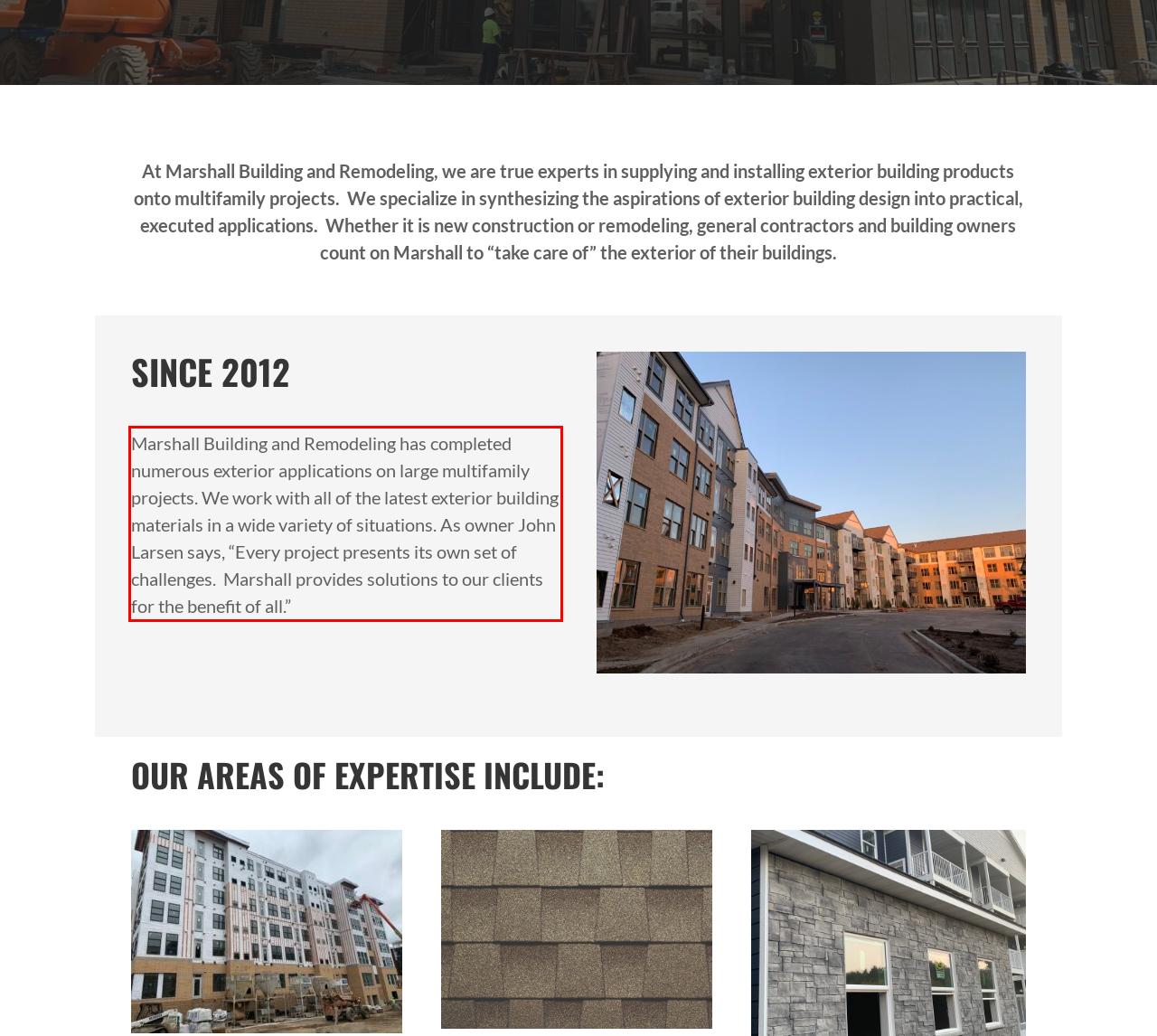Please identify and extract the text content from the UI element encased in a red bounding box on the provided webpage screenshot.

Marshall Building and Remodeling has completed numerous exterior applications on large multifamily projects. We work with all of the latest exterior building materials in a wide variety of situations. As owner John Larsen says, “Every project presents its own set of challenges. Marshall provides solutions to our clients for the benefit of all.”